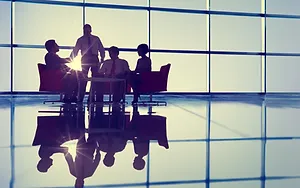What is the primary source of light in the room?
Deliver a detailed and extensive answer to the question.

The caption states that a bright light source appears to be shining from behind the individuals, creating a striking visual contrast against the large glass windows in the background.